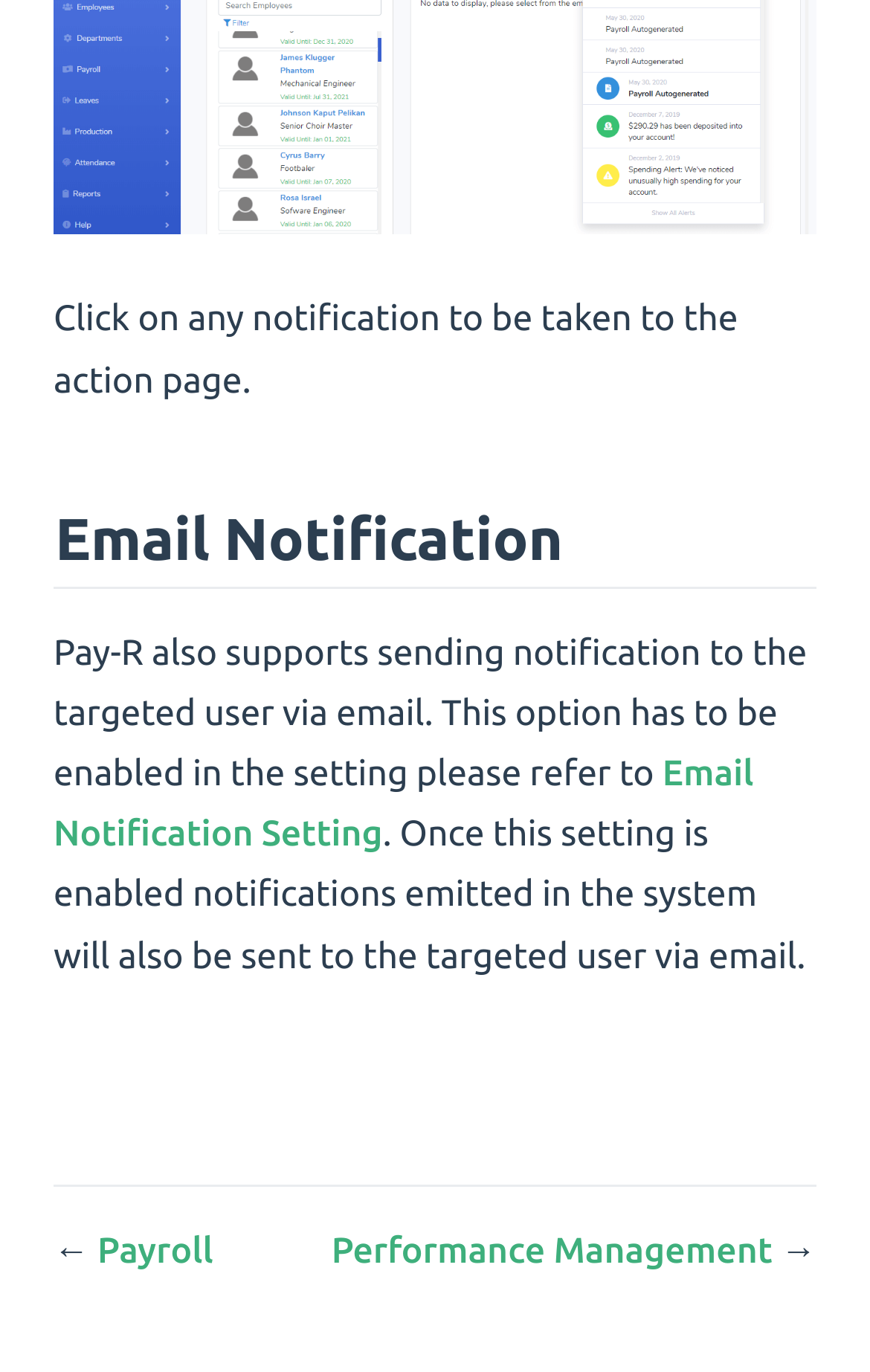Please reply to the following question using a single word or phrase: 
What happens when I click on a notification?

Taken to the action page